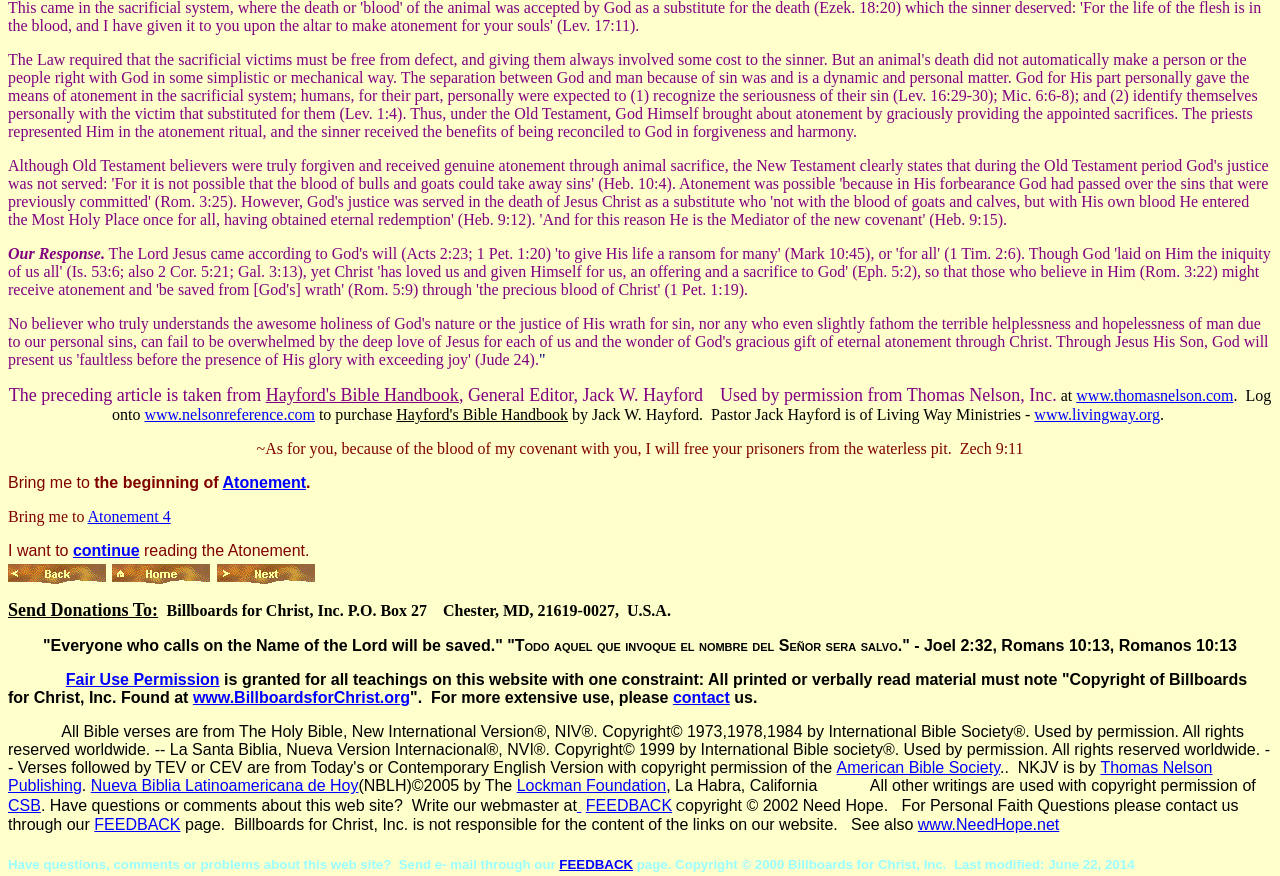Given the element description Services, specify the bounding box coordinates of the corresponding UI element in the format (top-left x, top-left y, bottom-right x, bottom-right y). All values must be between 0 and 1.

None